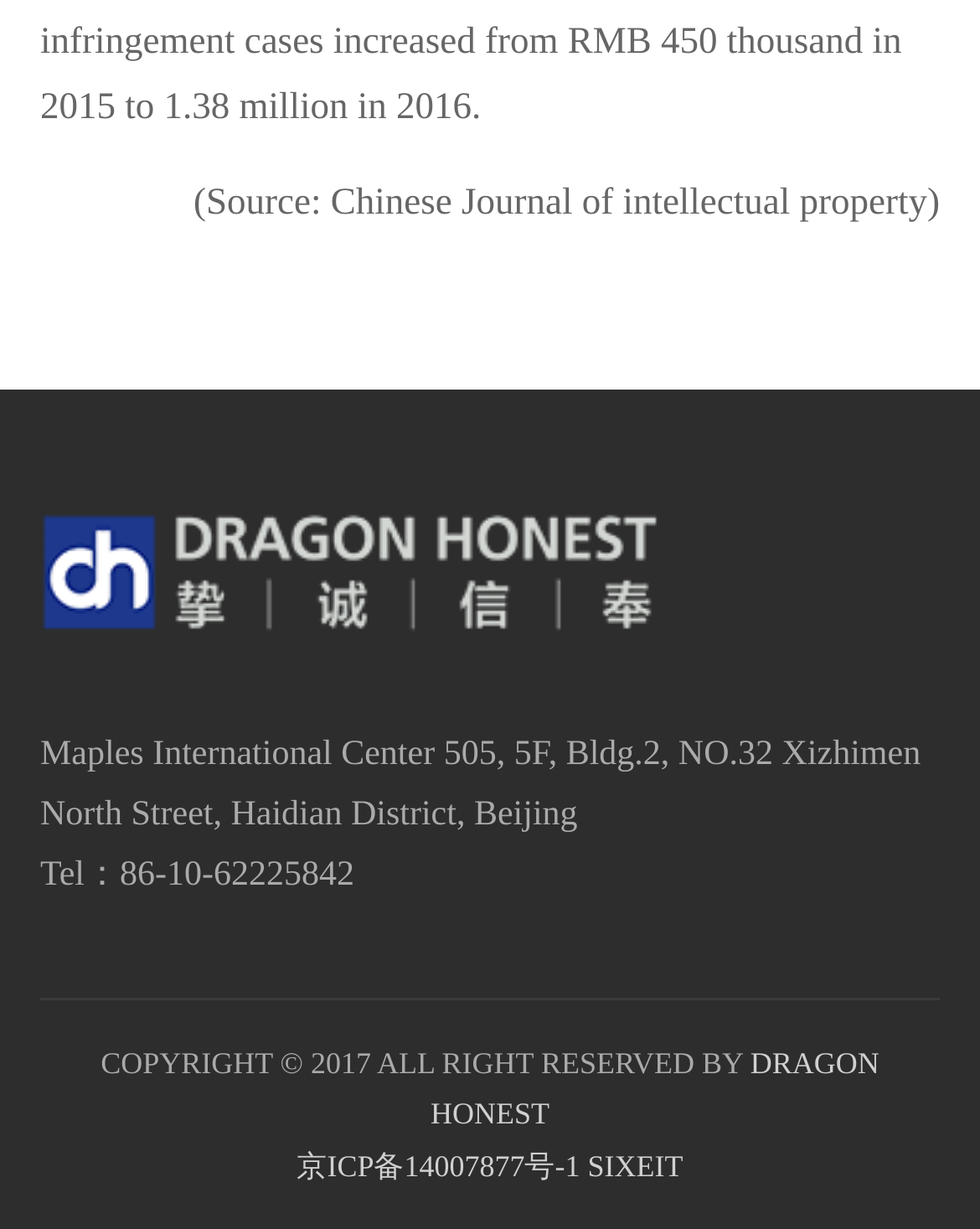Using the webpage screenshot, find the UI element described by Woodson Research Center. Provide the bounding box coordinates in the format (top-left x, top-left y, bottom-right x, bottom-right y), ensuring all values are floating point numbers between 0 and 1.

None